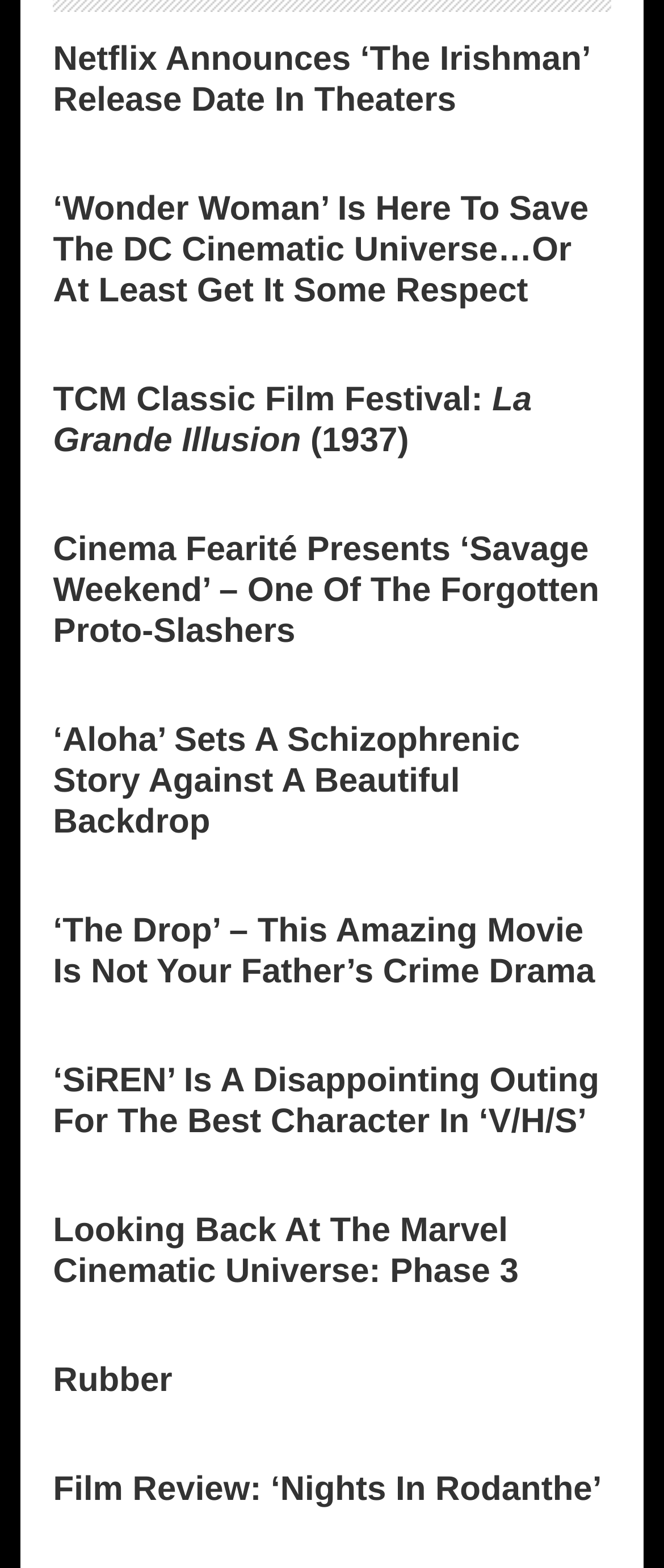Please identify the bounding box coordinates of the element's region that needs to be clicked to fulfill the following instruction: "Explore the article about 'Aloha'". The bounding box coordinates should consist of four float numbers between 0 and 1, i.e., [left, top, right, bottom].

[0.08, 0.459, 0.92, 0.546]